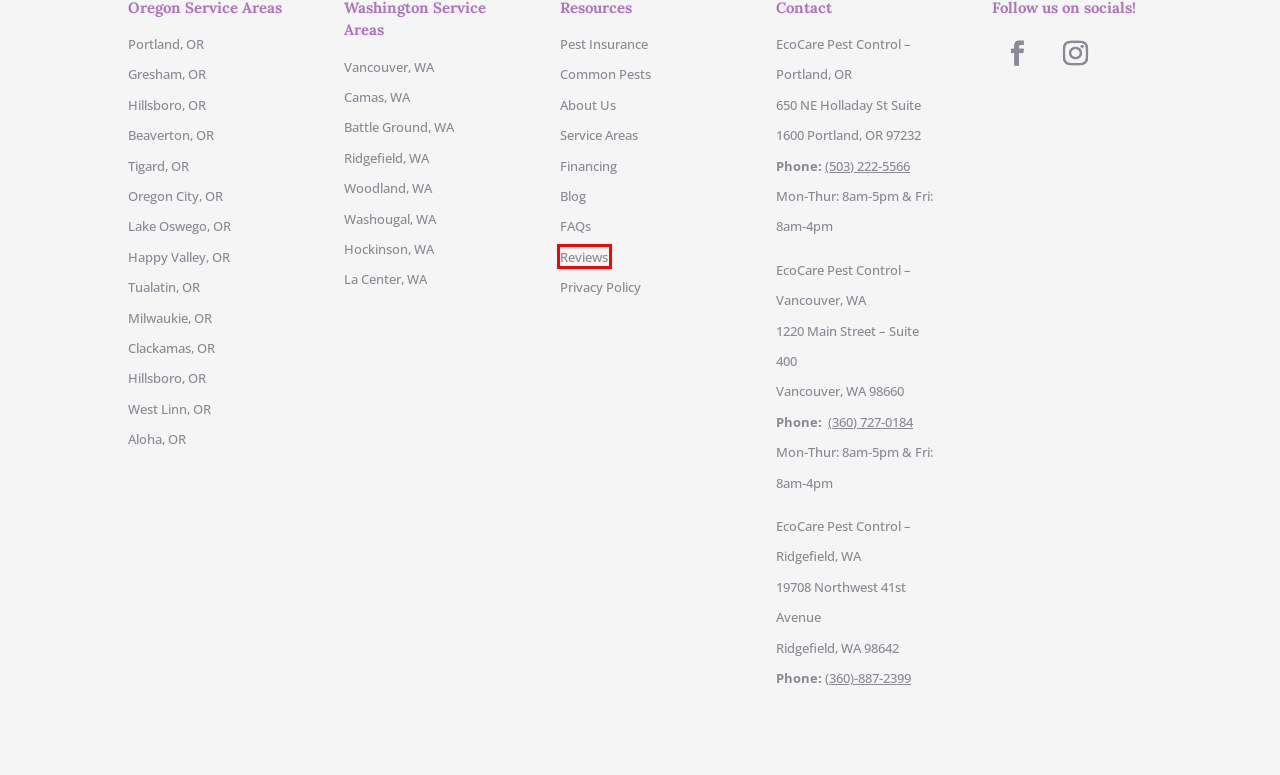You have a screenshot of a webpage with an element surrounded by a red bounding box. Choose the webpage description that best describes the new page after clicking the element inside the red bounding box. Here are the candidates:
A. Locations - Portland - EcoCare Pest Control
B. Locations - Aloha - EcoCare Pest Control
C. Reviews - EcoCare Pest Control
D. Locations - Camas - EcoCare Pest Control
E. Locations - Tigard - EcoCare Pest Control
F. Locations - Tualatin - EcoCare Pest Control
G. EcoCare pest control pest insurance
H. Common Pests in Portland, OR | EcoCare Pest Control

C